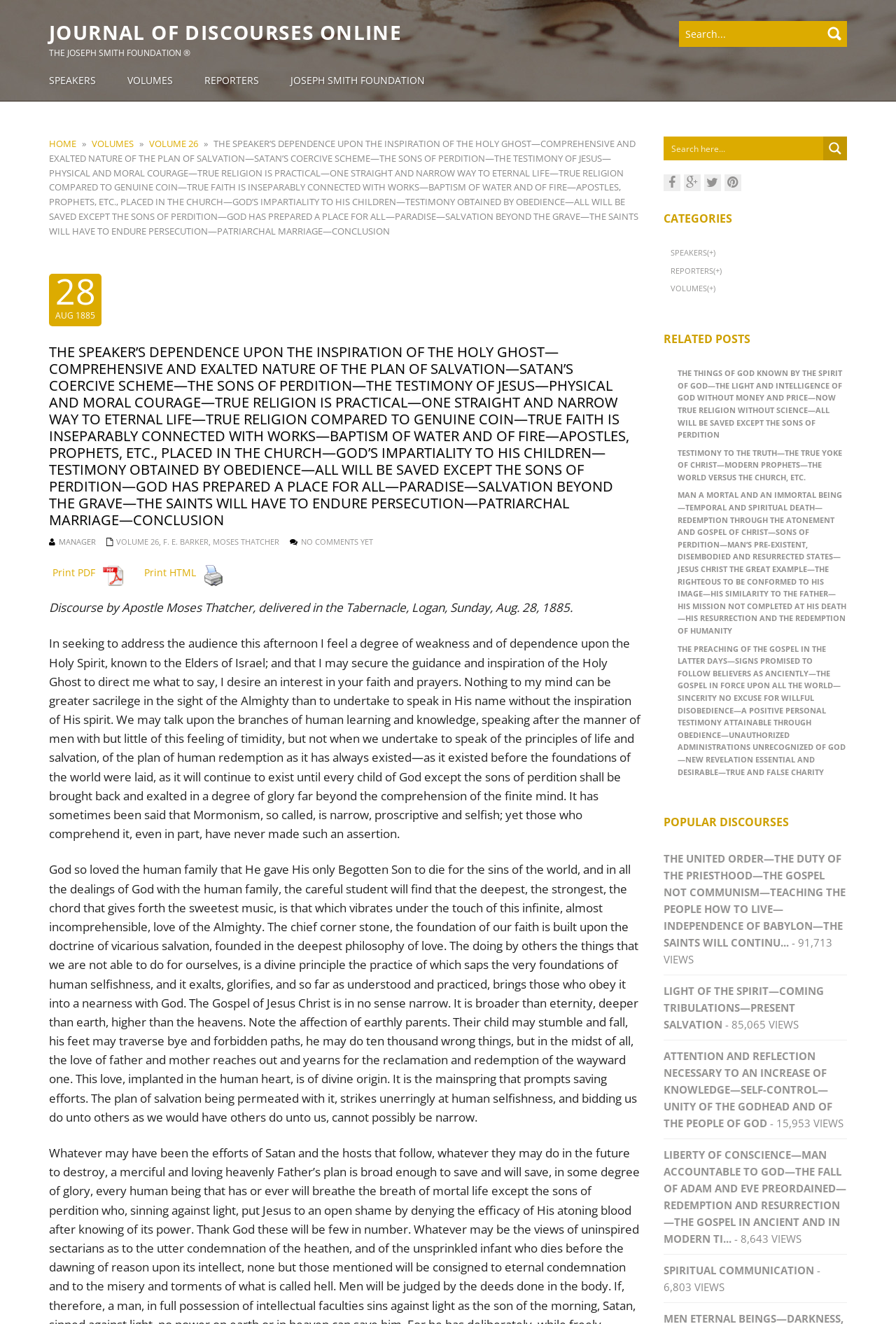Give a full account of the webpage's elements and their arrangement.

This webpage appears to be a digital archive of a religious discourse delivered by Apostle Moses Thatcher on August 28, 1885, at the Tabernacle in Logan. The page is divided into several sections, with a prominent heading at the top that displays the title of the discourse.

At the top-left corner, there is a navigation menu with links to "JOURNAL OF DISCOURSES ONLINE", "SPEAKERS", "VOLUMES", "REPORTERS", and "JOSEPH SMITH FOUNDATION". Below this menu, there is a search bar with a button to submit a query.

The main content of the page is the discourse itself, which is a lengthy text that spans multiple paragraphs. The text is divided into sections, with headings and subheadings that provide context and structure to the content. The discourse discusses various religious topics, including the importance of faith, the plan of salvation, and the role of the Holy Spirit.

To the right of the main content, there are several links and buttons, including options to print the discourse in PDF or HTML format, and a link to "NO COMMENTS YET", suggesting that the page may allow users to leave comments or engage in discussions.

At the bottom of the page, there are several sections, including "CATEGORIES", "RELATED POSTS", and "POPULAR DISCOURSES", which provide links to other related content on the website. The "RELATED POSTS" section lists several other discourses with titles and brief summaries, while the "POPULAR DISCOURSES" section lists several discourses with view counts.